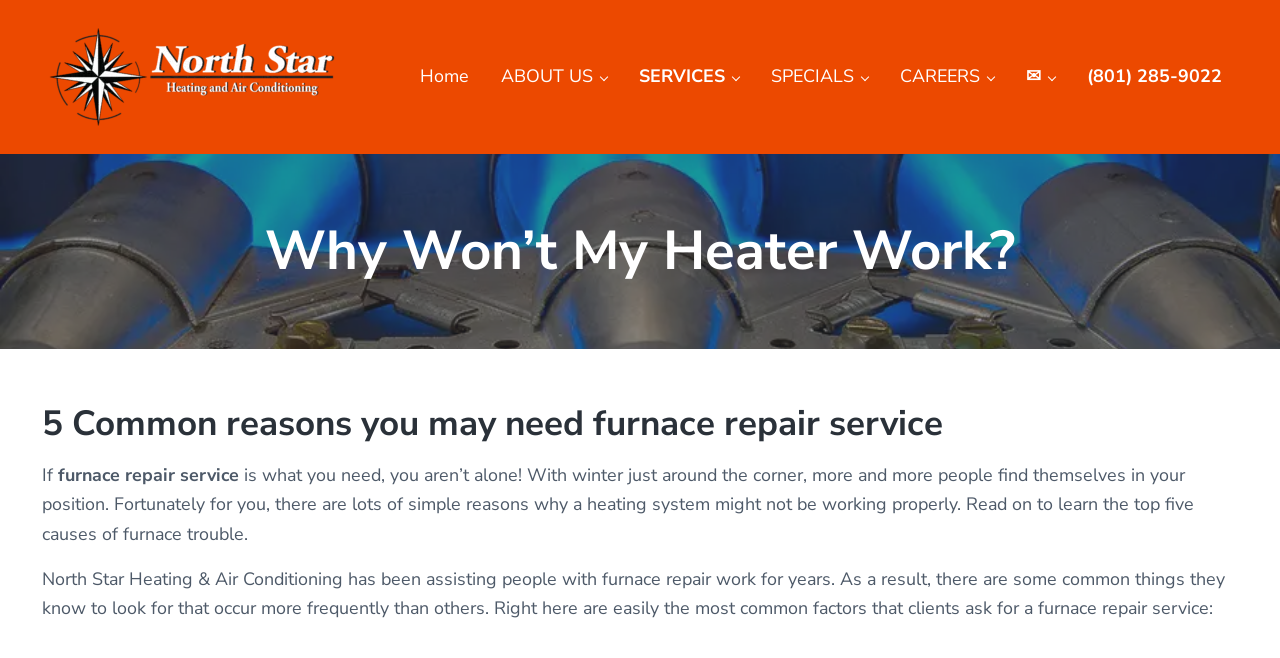What is the main topic of the webpage?
Based on the image, provide your answer in one word or phrase.

Furnace repair service